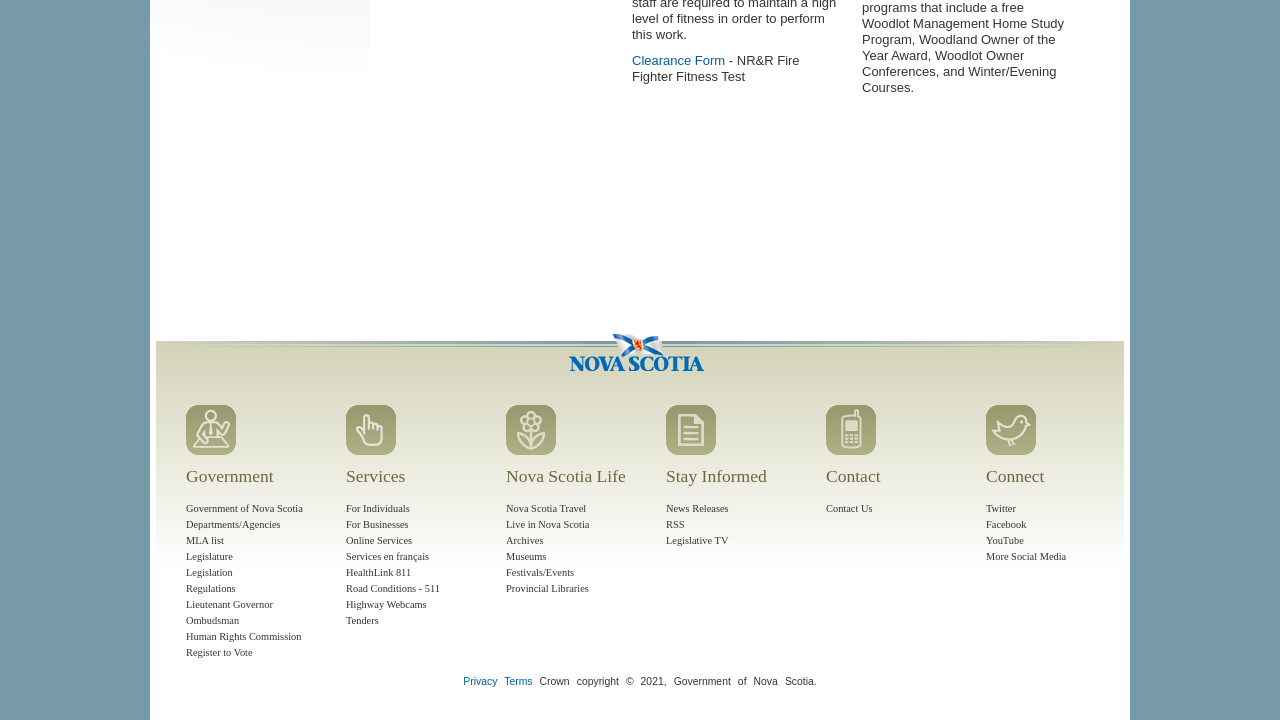Extract the bounding box of the UI element described as: "Facebook".

[0.77, 0.721, 0.802, 0.736]